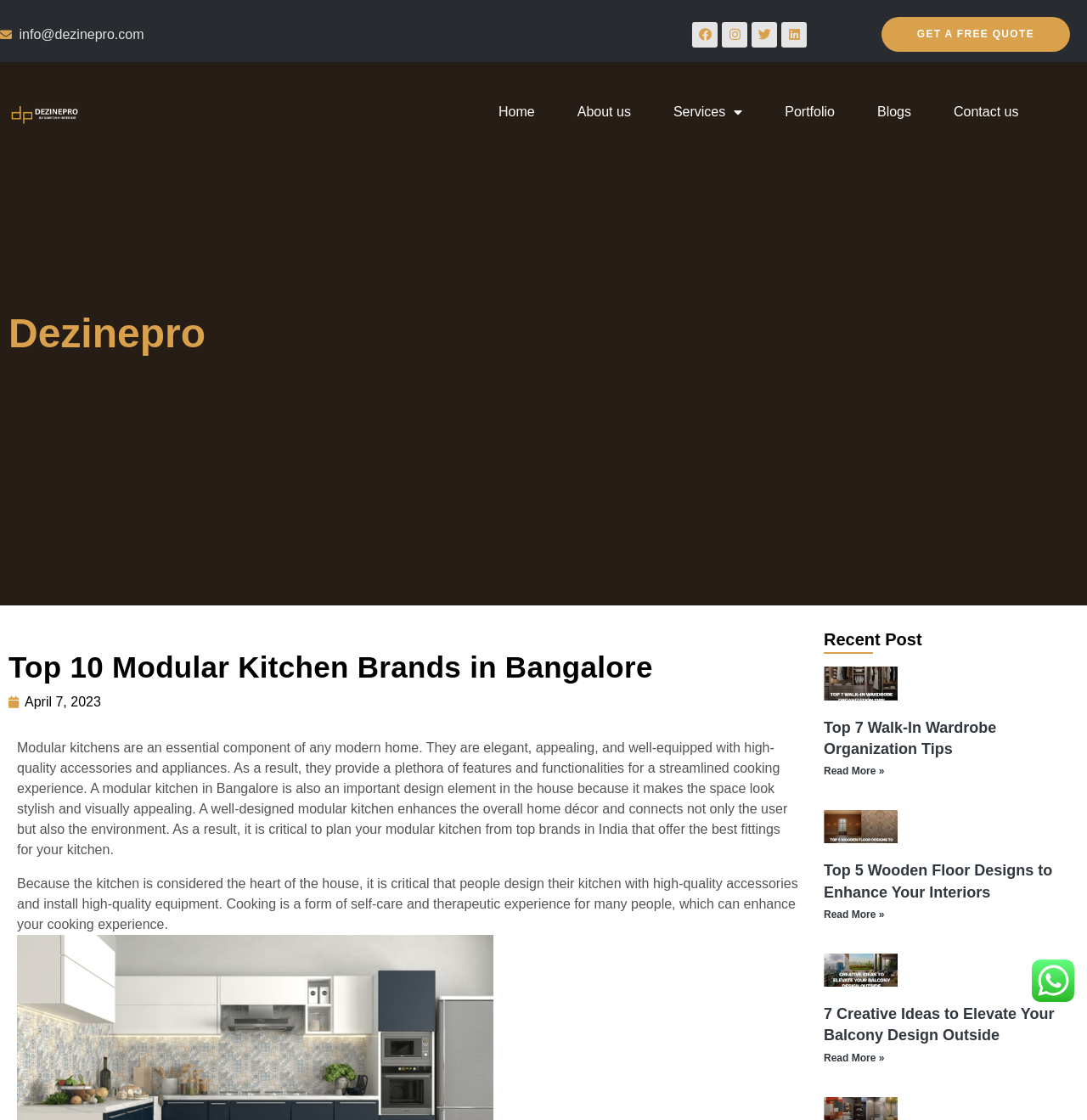What is the topic of the recent post?
Look at the image and provide a detailed response to the question.

The recent post section is located at the bottom right corner of the webpage, and it contains three articles. The first article is about 'Top 7 Walk-In Wardrobe Organization Tips', which is the topic of the recent post.